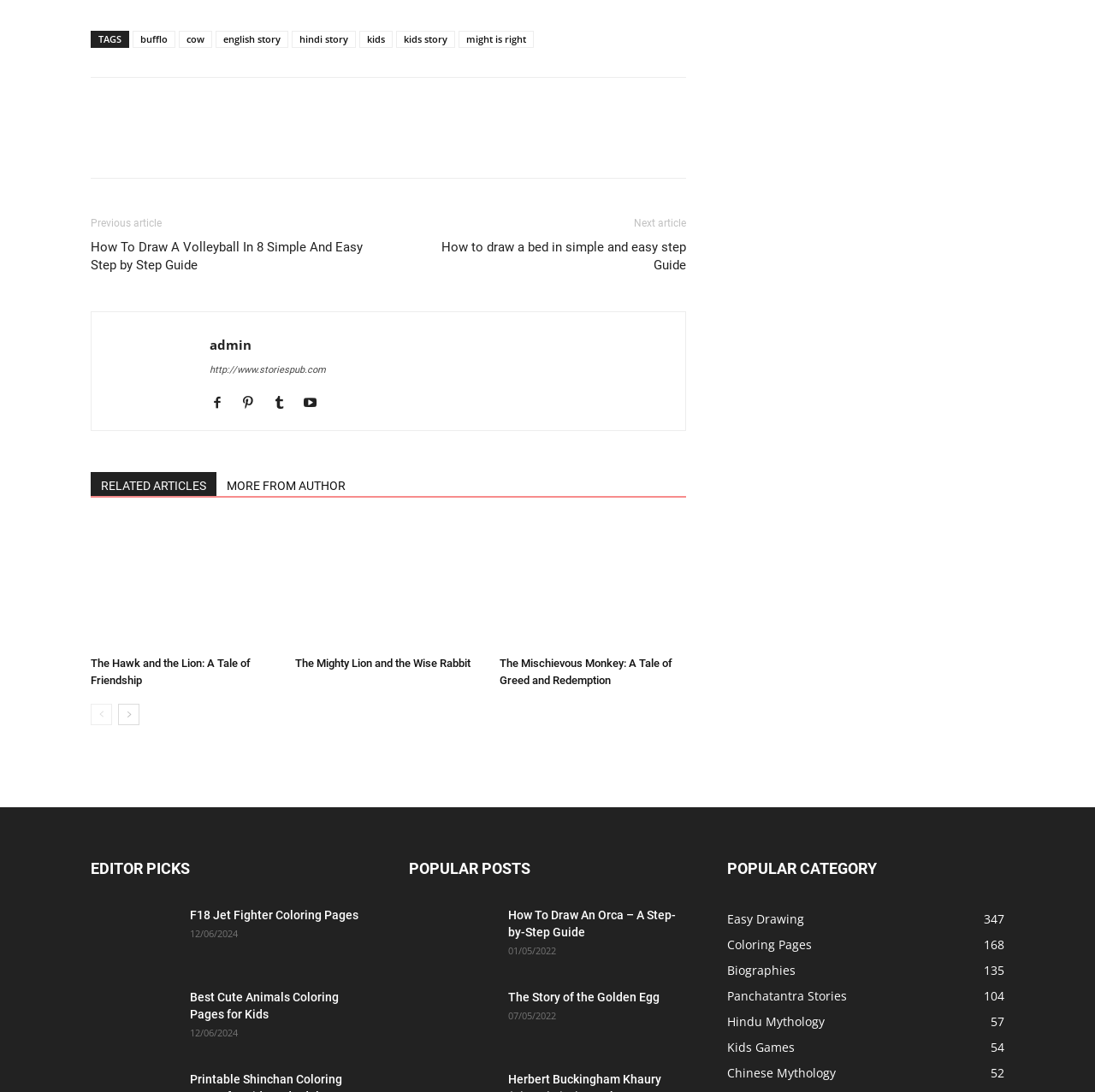Carefully examine the image and provide an in-depth answer to the question: How many related articles are shown?

There are three related articles shown on the webpage, each with a heading element and a link element.